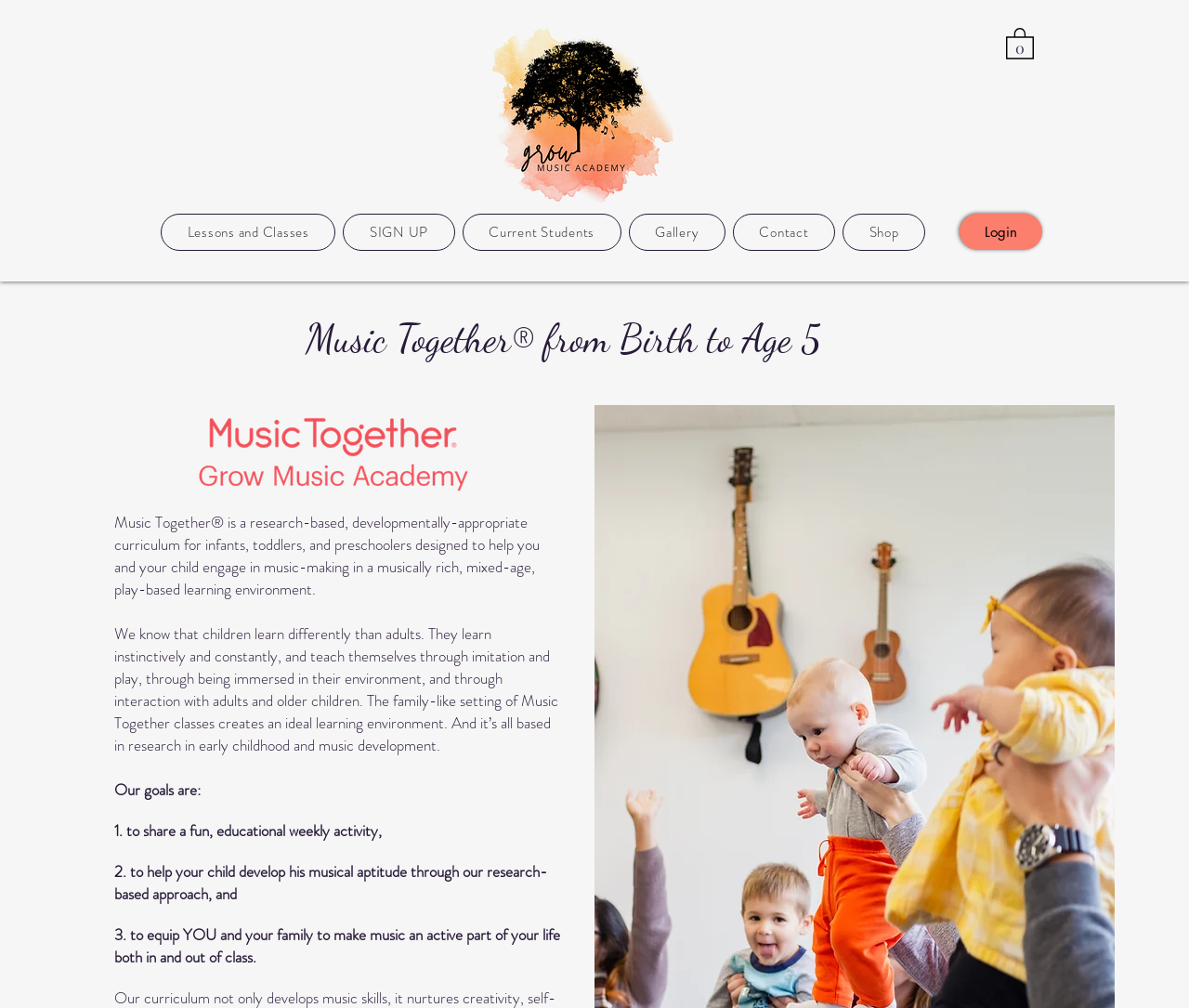Please reply to the following question using a single word or phrase: 
What is the purpose of the music program?

To help children develop musical aptitude